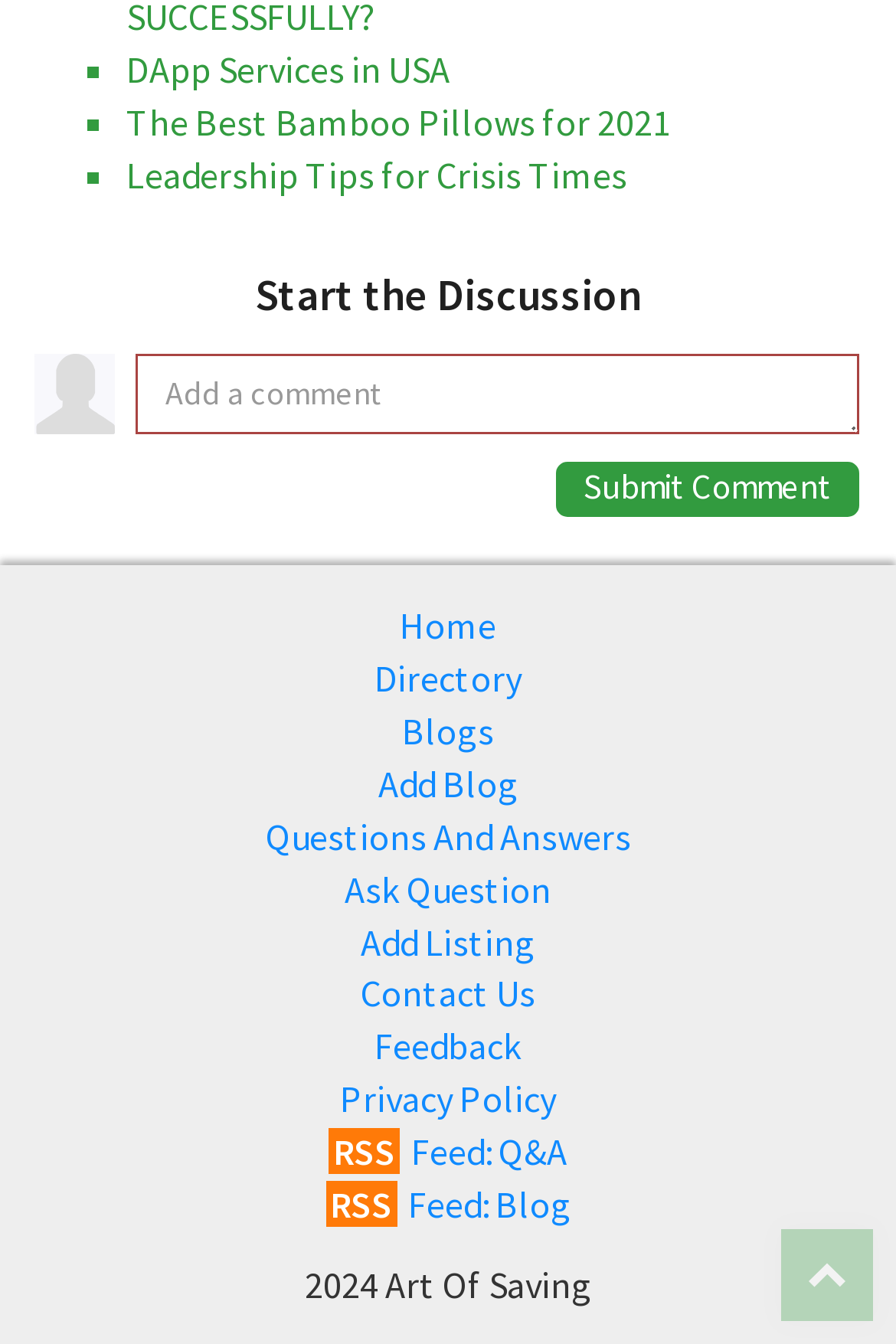Find the bounding box coordinates of the area that needs to be clicked in order to achieve the following instruction: "View the directory". The coordinates should be specified as four float numbers between 0 and 1, i.e., [left, top, right, bottom].

[0.418, 0.488, 0.582, 0.522]